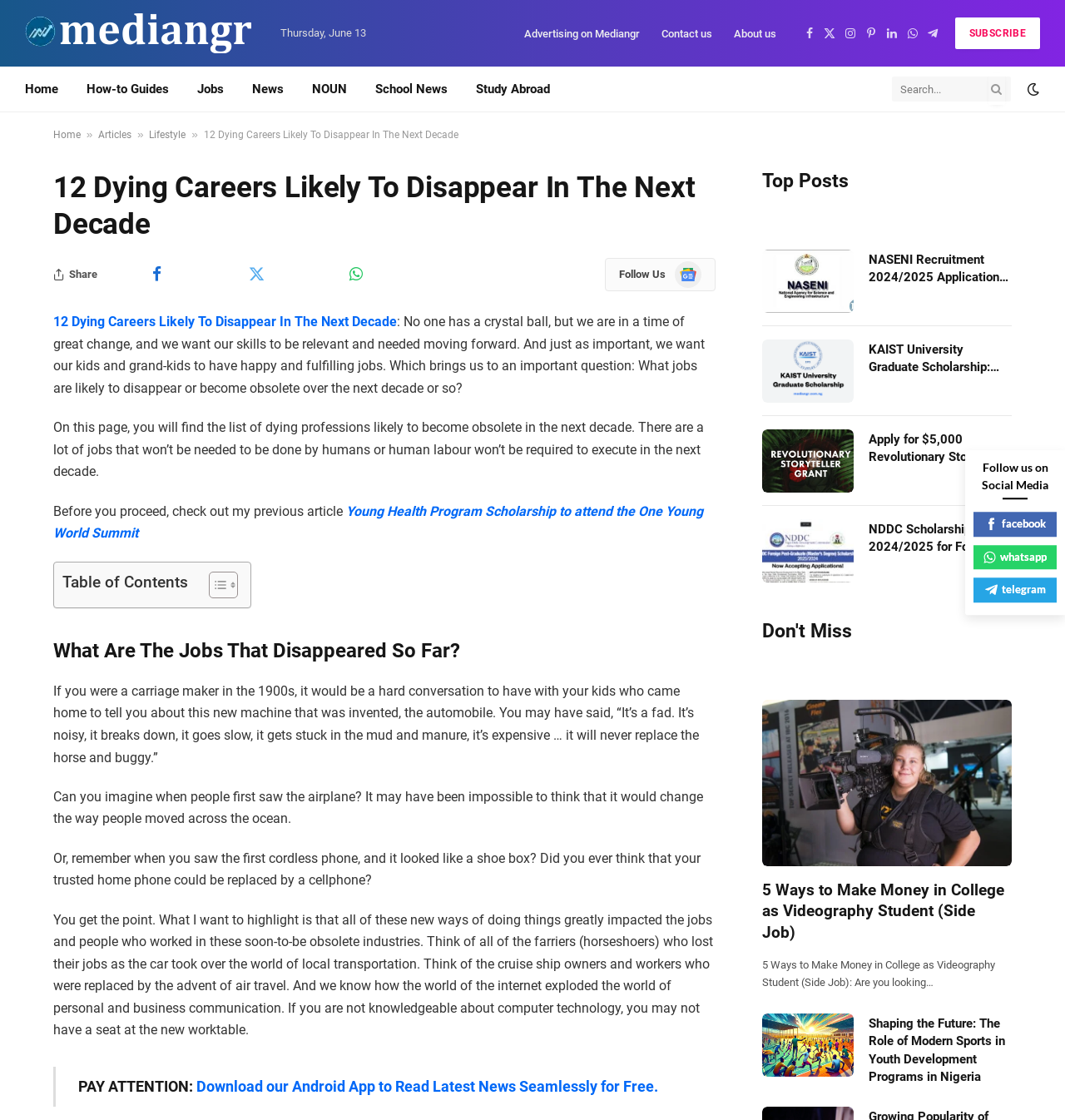Please answer the following question as detailed as possible based on the image: 
What is the purpose of the social media links at the top of the page?

The social media links at the top of the page allow readers to follow the website on various social media platforms, such as Facebook, Twitter, and LinkedIn, in order to stay updated on the latest news and articles.